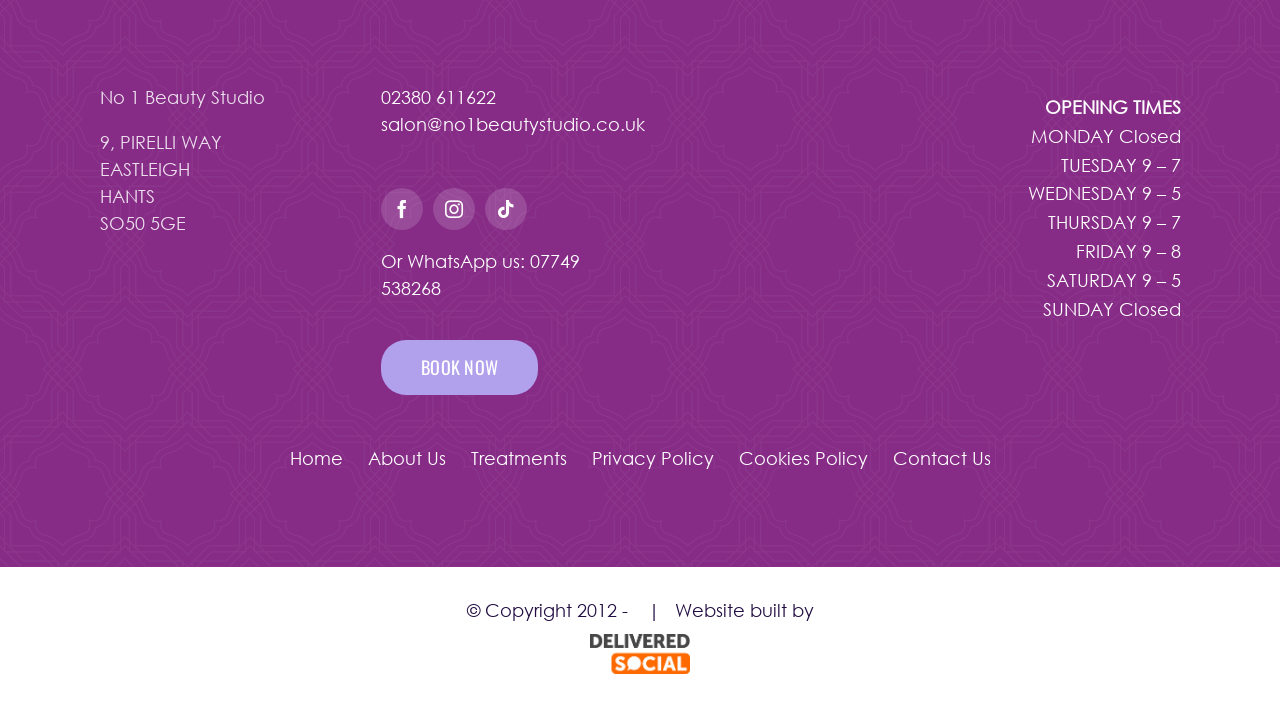What is the website built by? Refer to the image and provide a one-word or short phrase answer.

Delivered Social